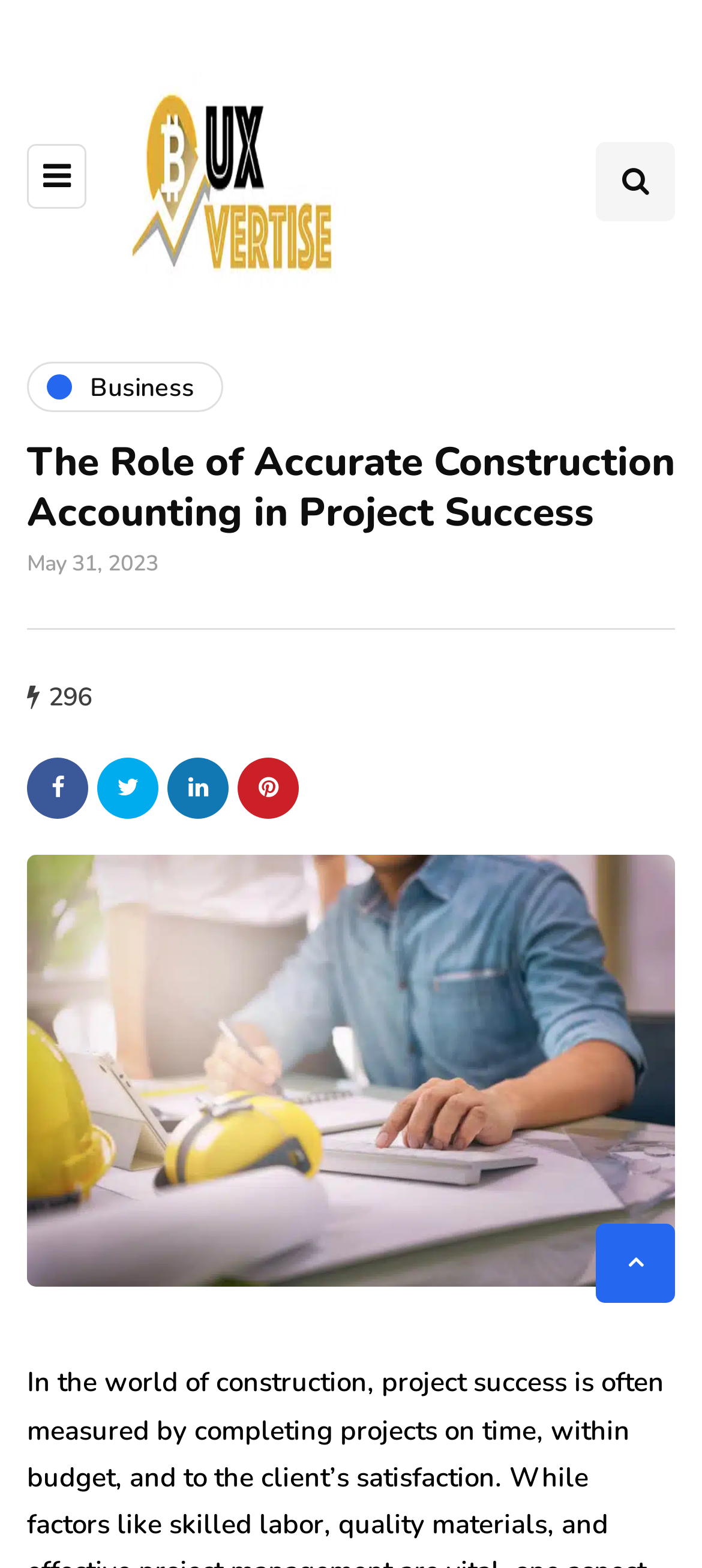Given the webpage screenshot, identify the bounding box of the UI element that matches this description: "aria-label="Search toggle"".

[0.849, 0.09, 0.962, 0.141]